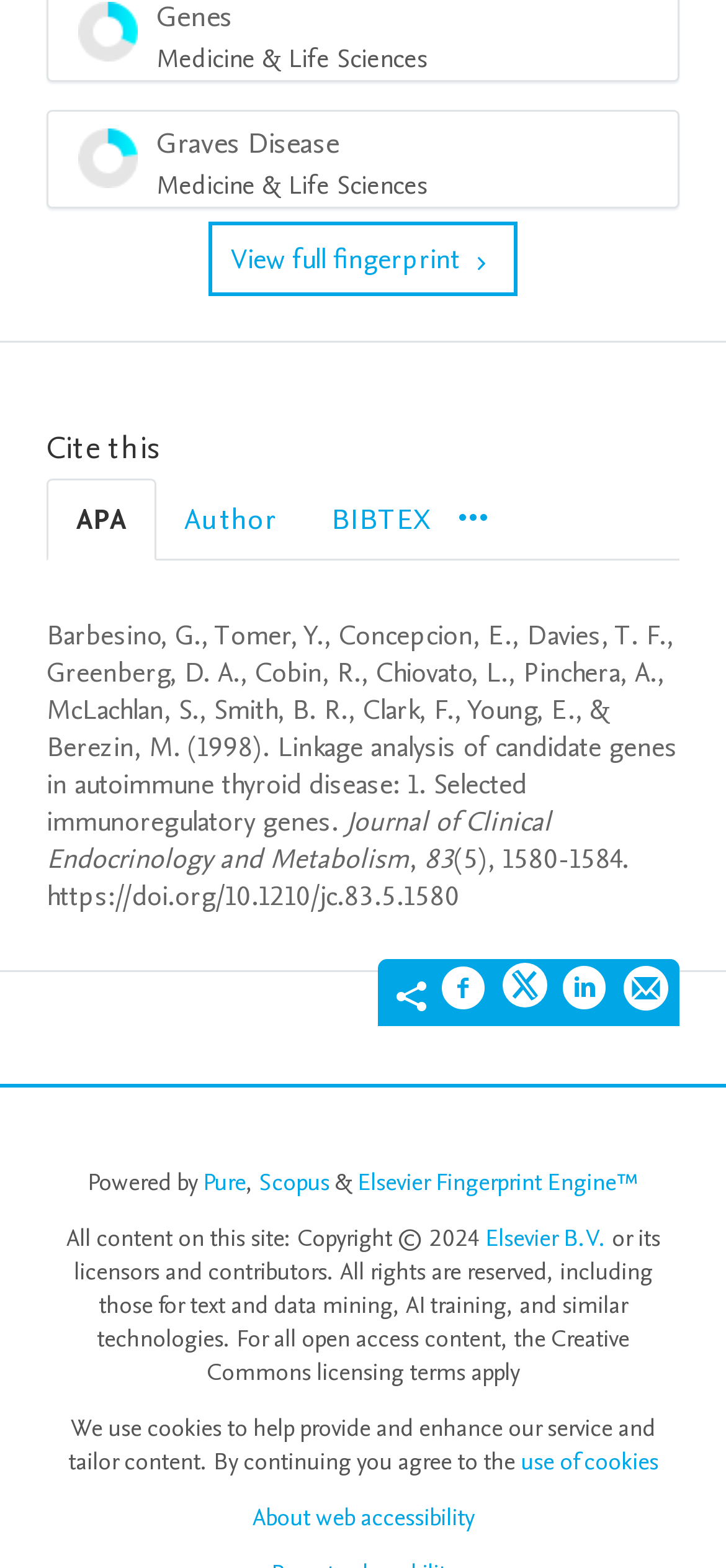Answer the question below in one word or phrase:
What is the name of the engine that powered this site?

Elsevier Fingerprint Engine